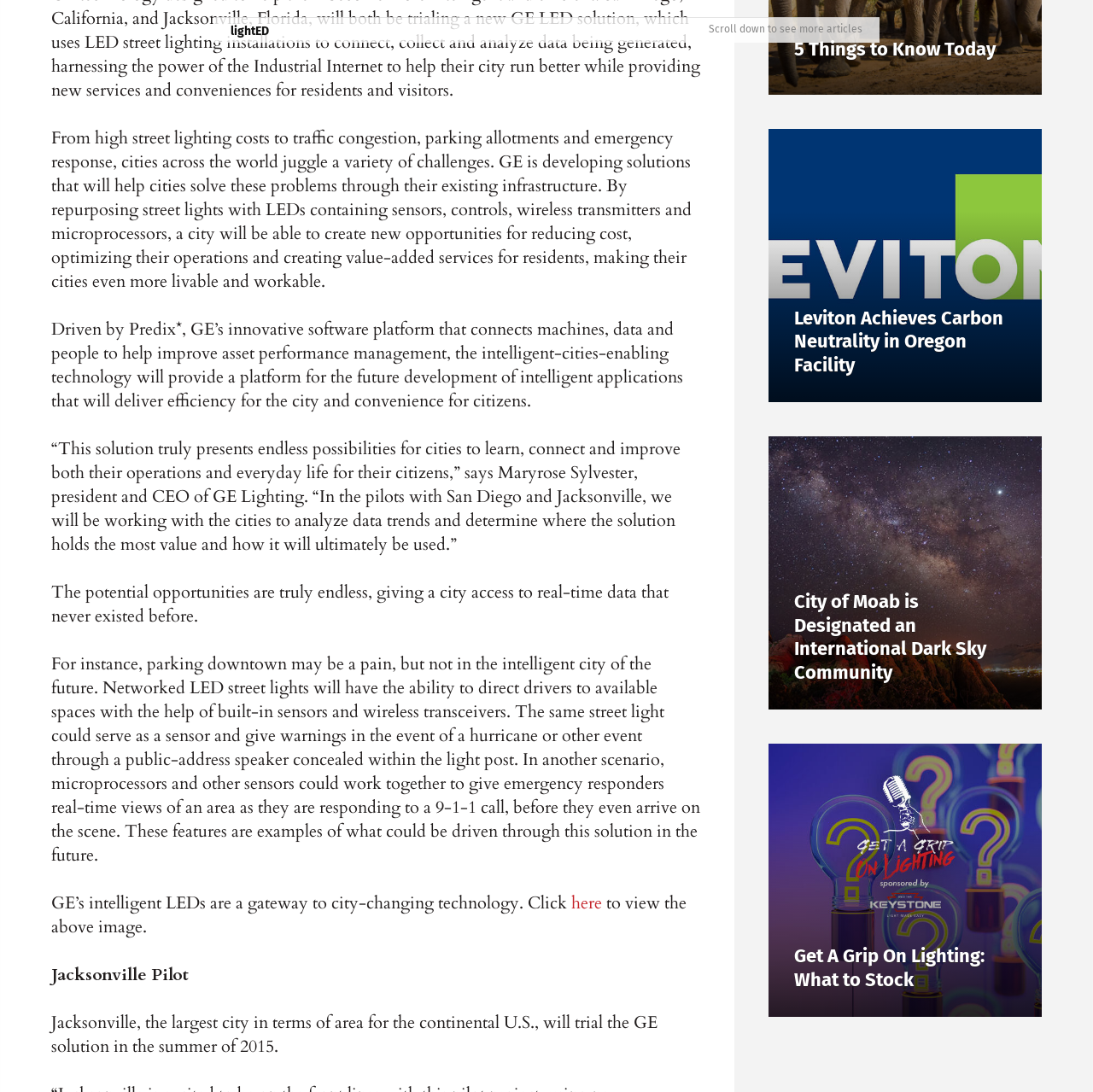What is GE developing to help cities?
Answer the question with detailed information derived from the image.

Based on the text, GE is developing solutions that will help cities solve various challenges such as high street lighting costs, traffic congestion, parking allotments, and emergency response. These solutions involve repurposing street lights with LEDs containing sensors, controls, wireless transmitters, and microprocessors.